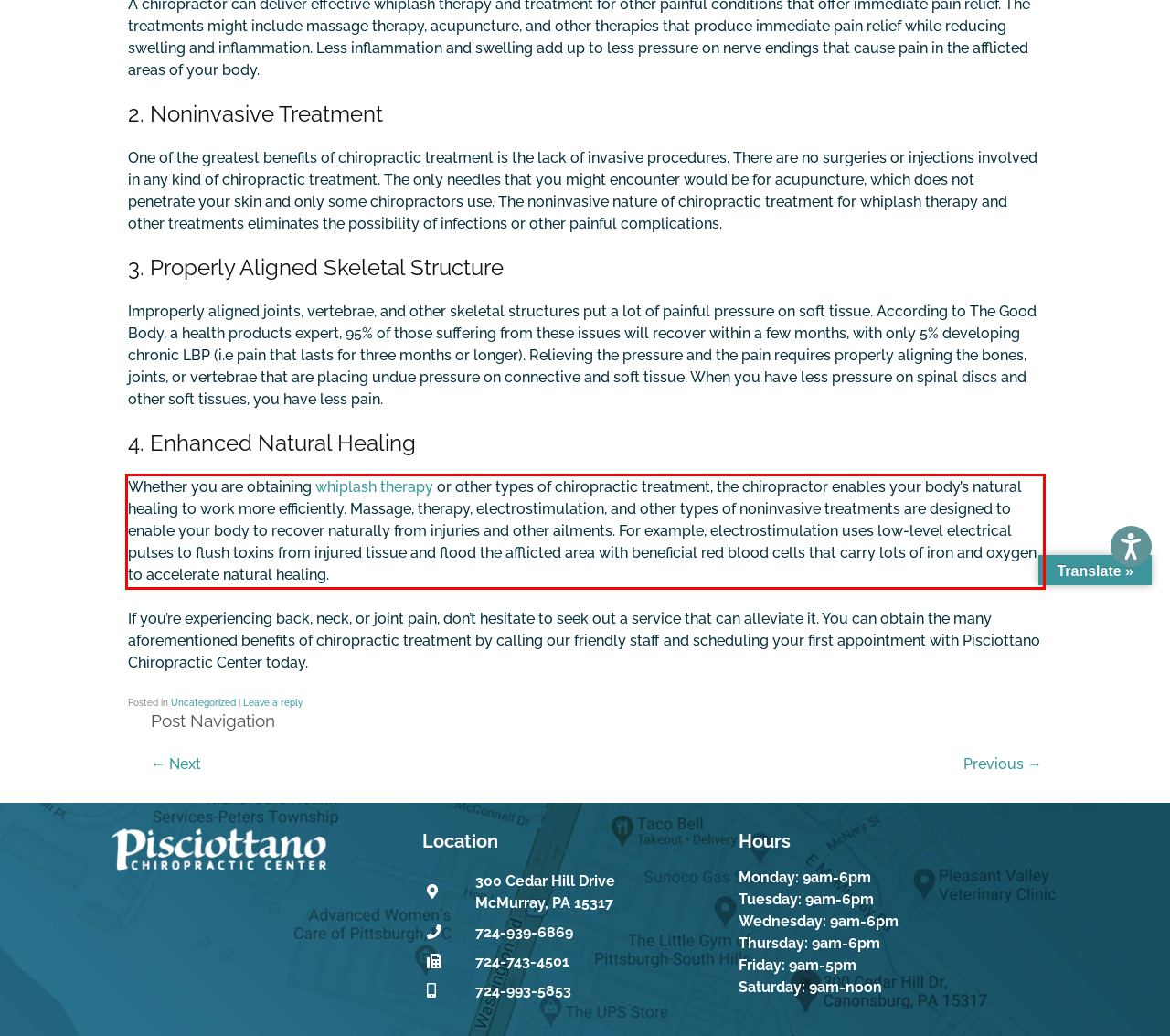You have a screenshot of a webpage with a red bounding box. Identify and extract the text content located inside the red bounding box.

Whether you are obtaining whiplash therapy or other types of chiropractic treatment, the chiropractor enables your body’s natural healing to work more efficiently. Massage, therapy, electrostimulation, and other types of noninvasive treatments are designed to enable your body to recover naturally from injuries and other ailments. For example, electrostimulation uses low-level electrical pulses to flush toxins from injured tissue and flood the afflicted area with beneficial red blood cells that carry lots of iron and oxygen to accelerate natural healing.